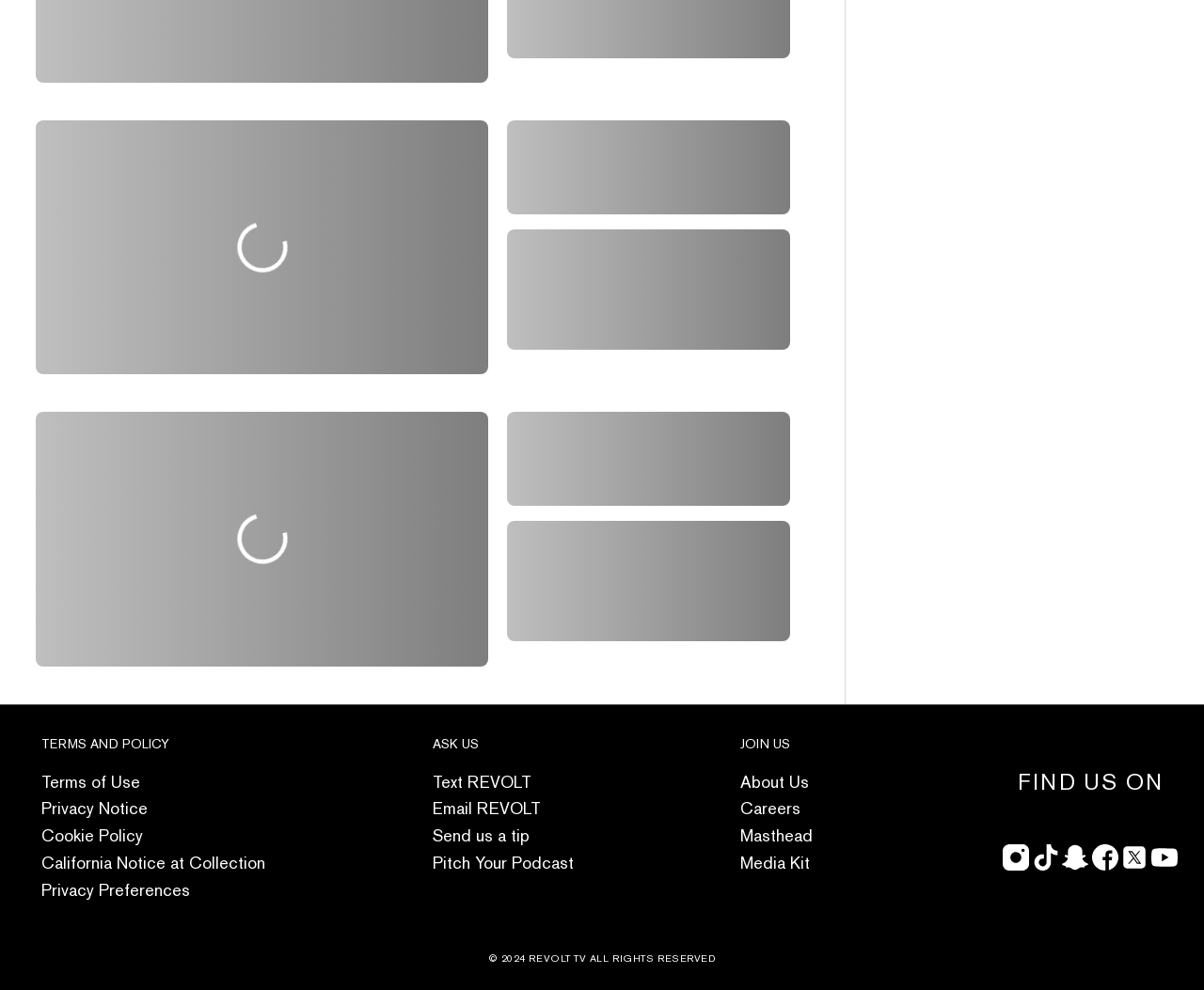What social media platforms can users find REVOLT on?
Could you please answer the question thoroughly and with as much detail as possible?

The social media platforms are listed at the bottom of the page, with corresponding icons and links. The platforms are Instagram, TikTok, Snapchat, Facebook, Twitter, and YouTube.